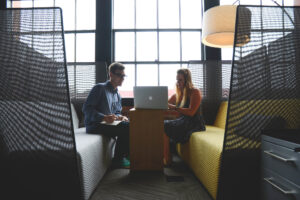What is the woman doing in the image?
Please answer the question with as much detail as possible using the screenshot.

The woman in the image is attentively looking at a laptop positioned on a small table between her and the man. This suggests that she is engaged in the discussion and is likely reviewing or referencing some information on the laptop.